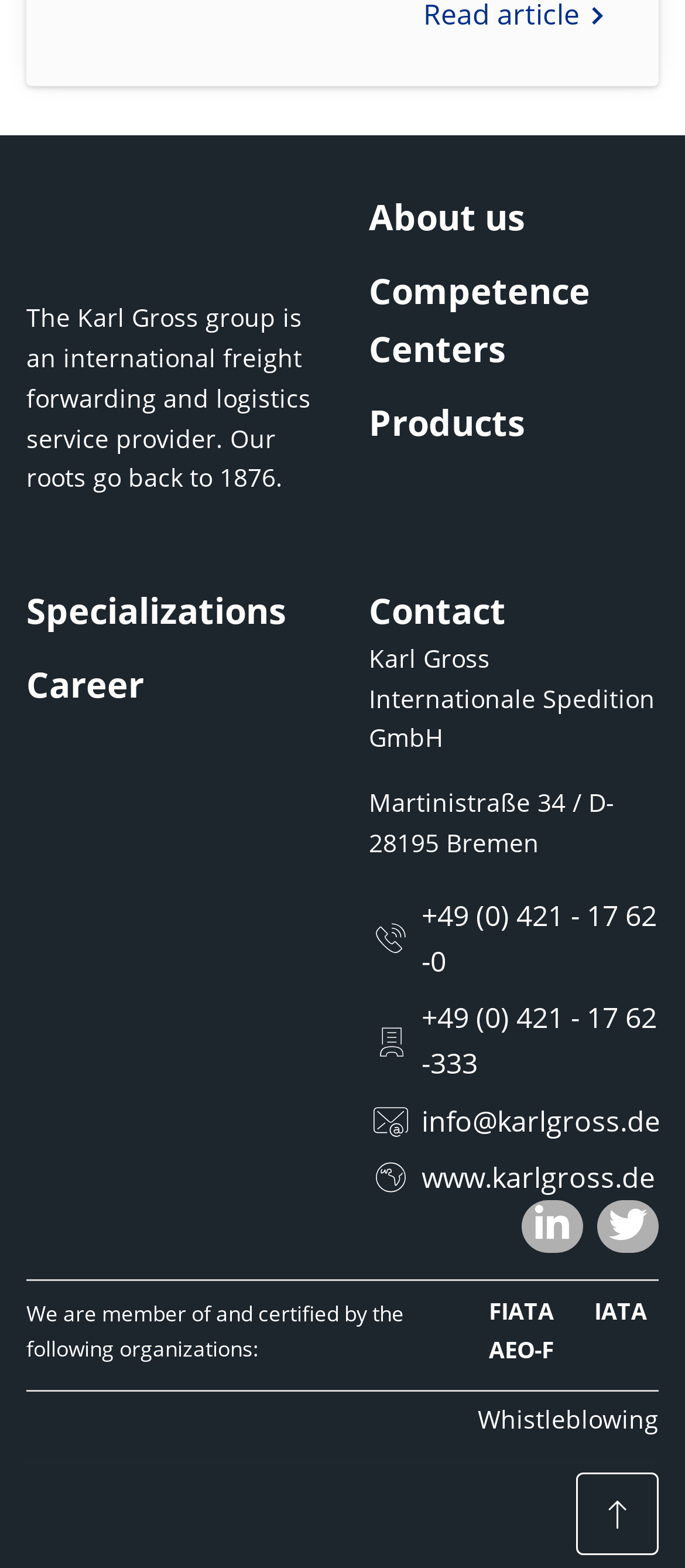Please provide the bounding box coordinates in the format (top-left x, top-left y, bottom-right x, bottom-right y). Remember, all values are floating point numbers between 0 and 1. What is the bounding box coordinate of the region described as: Competence Centers

[0.538, 0.17, 0.862, 0.237]